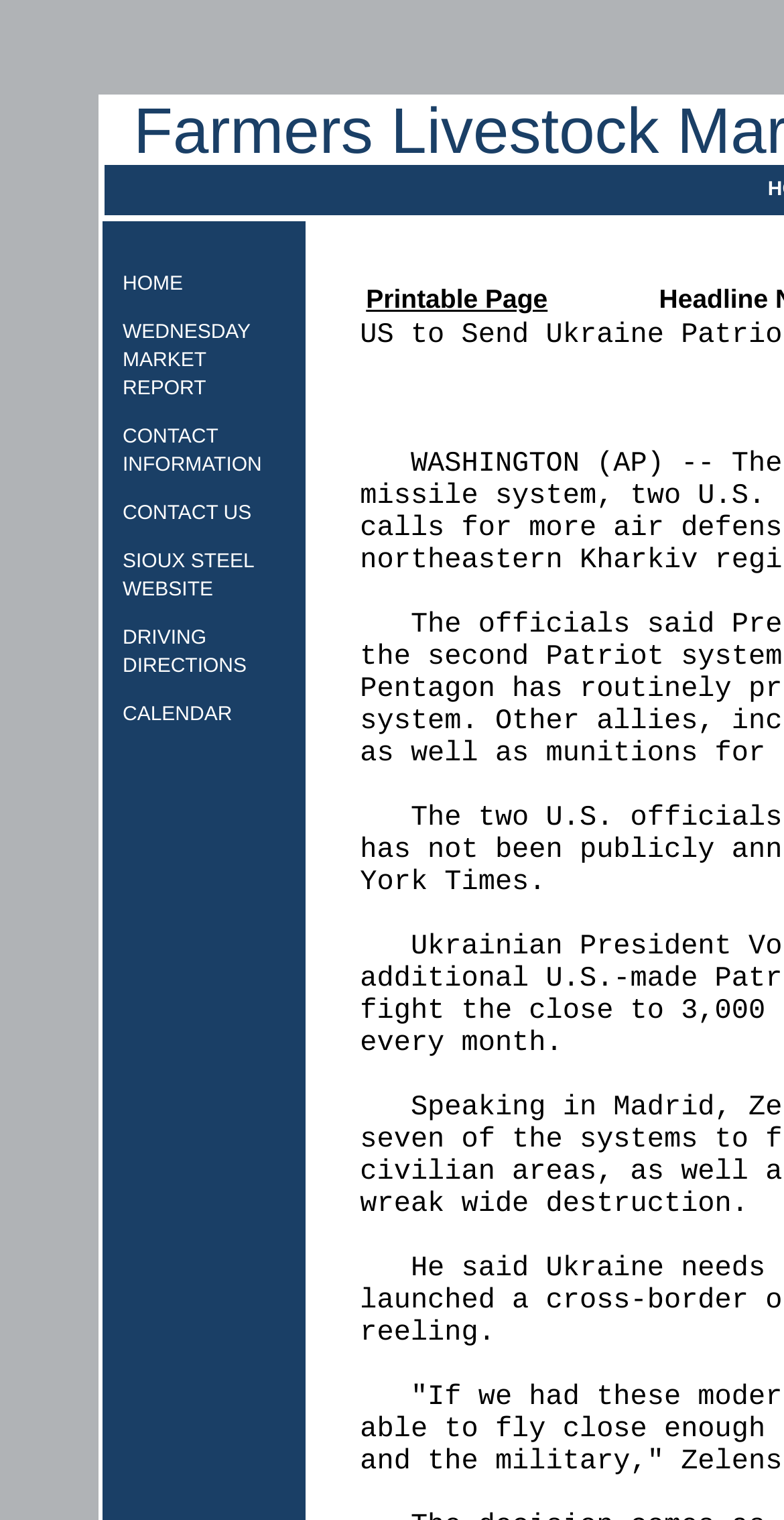What is the first link on the webpage?
By examining the image, provide a one-word or phrase answer.

HOME